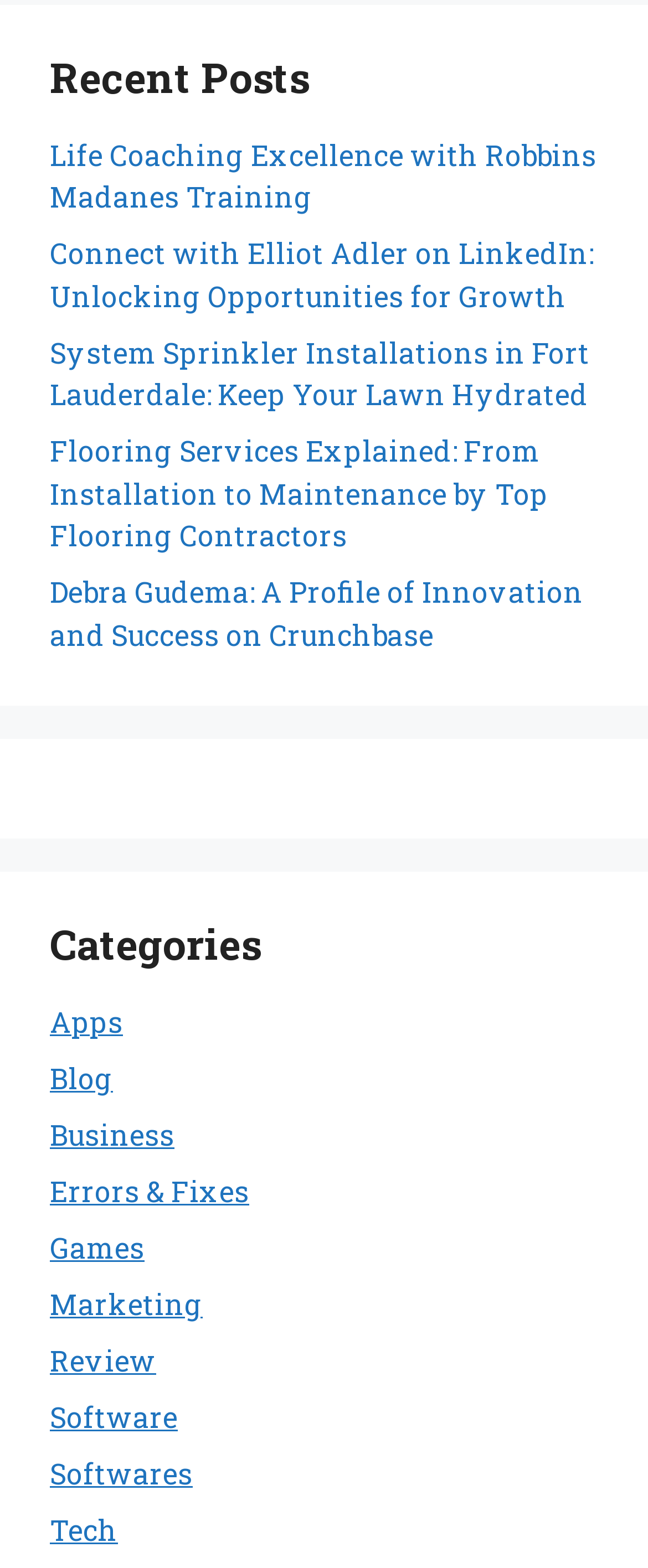Please locate the bounding box coordinates of the element's region that needs to be clicked to follow the instruction: "Explore the Apps category". The bounding box coordinates should be provided as four float numbers between 0 and 1, i.e., [left, top, right, bottom].

[0.077, 0.639, 0.19, 0.664]